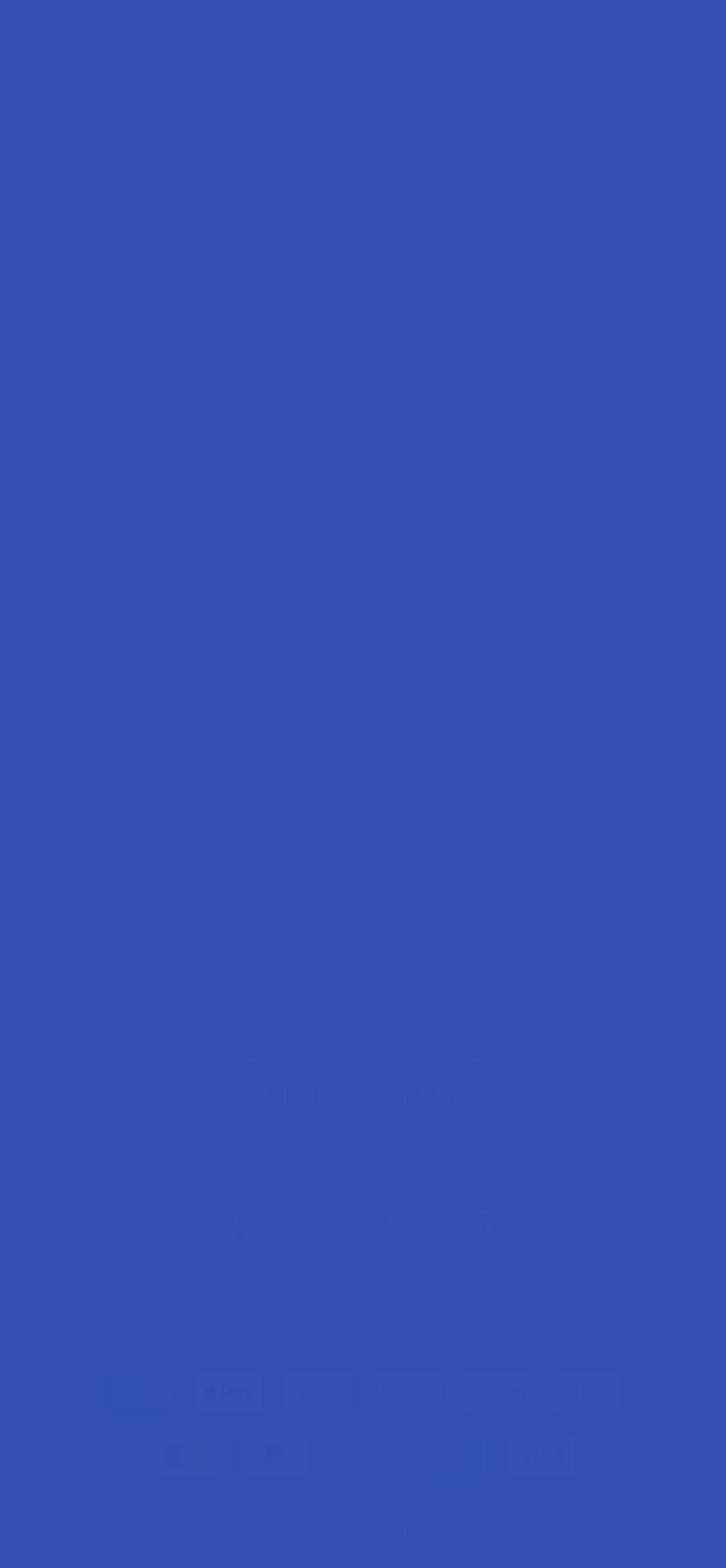What payment methods are accepted on the website?
Kindly offer a detailed explanation using the data available in the image.

The webpage lists 10 payment methods: American Express, Apple Pay, Diners Club, Discover, Meta Pay, Google Pay, Mastercard, PayPal, Shop Pay, and Visa. These payment methods are displayed as images at the bottom of the webpage.